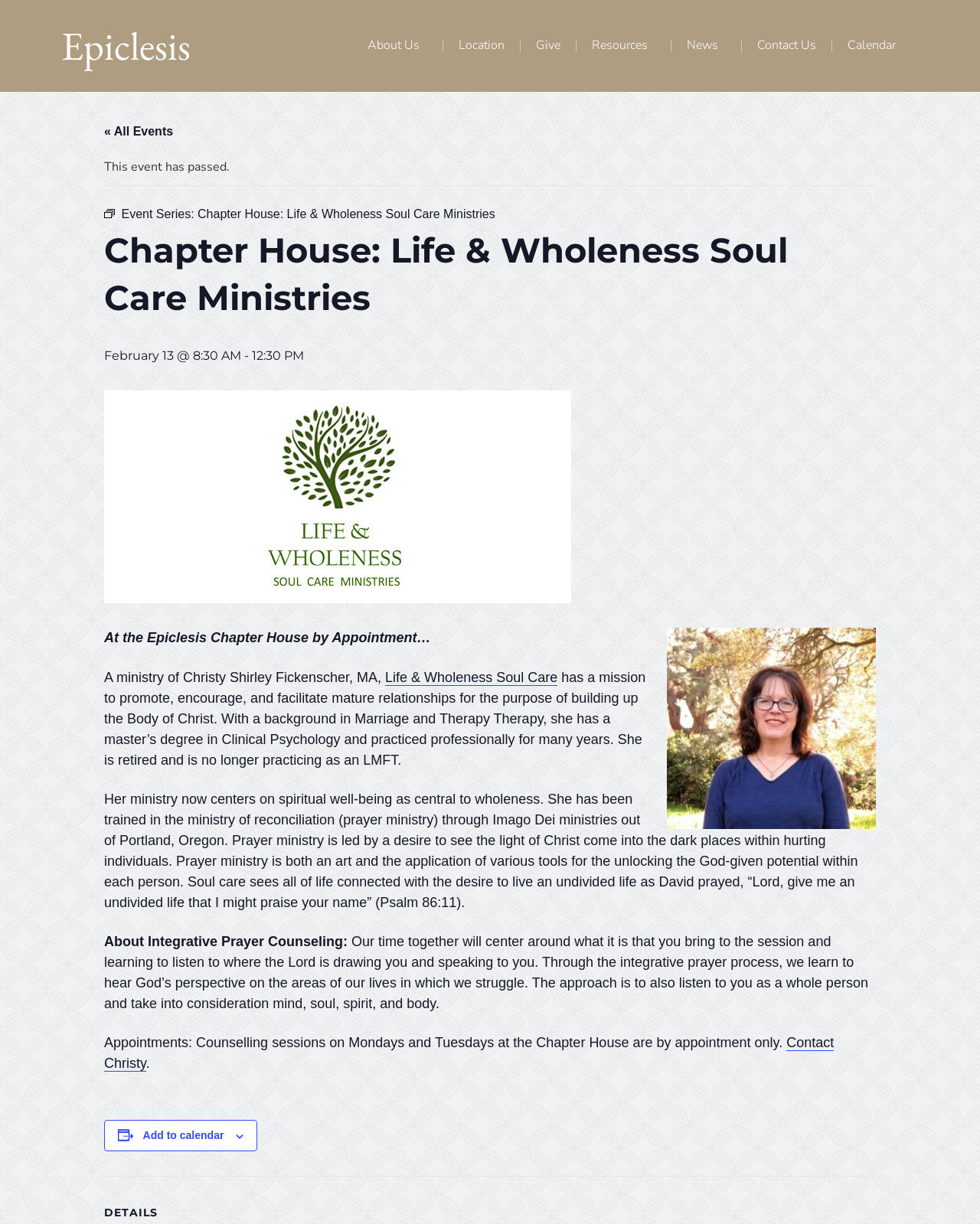Find and indicate the bounding box coordinates of the region you should select to follow the given instruction: "Click the 'Contact Christy' link".

[0.106, 0.846, 0.851, 0.876]